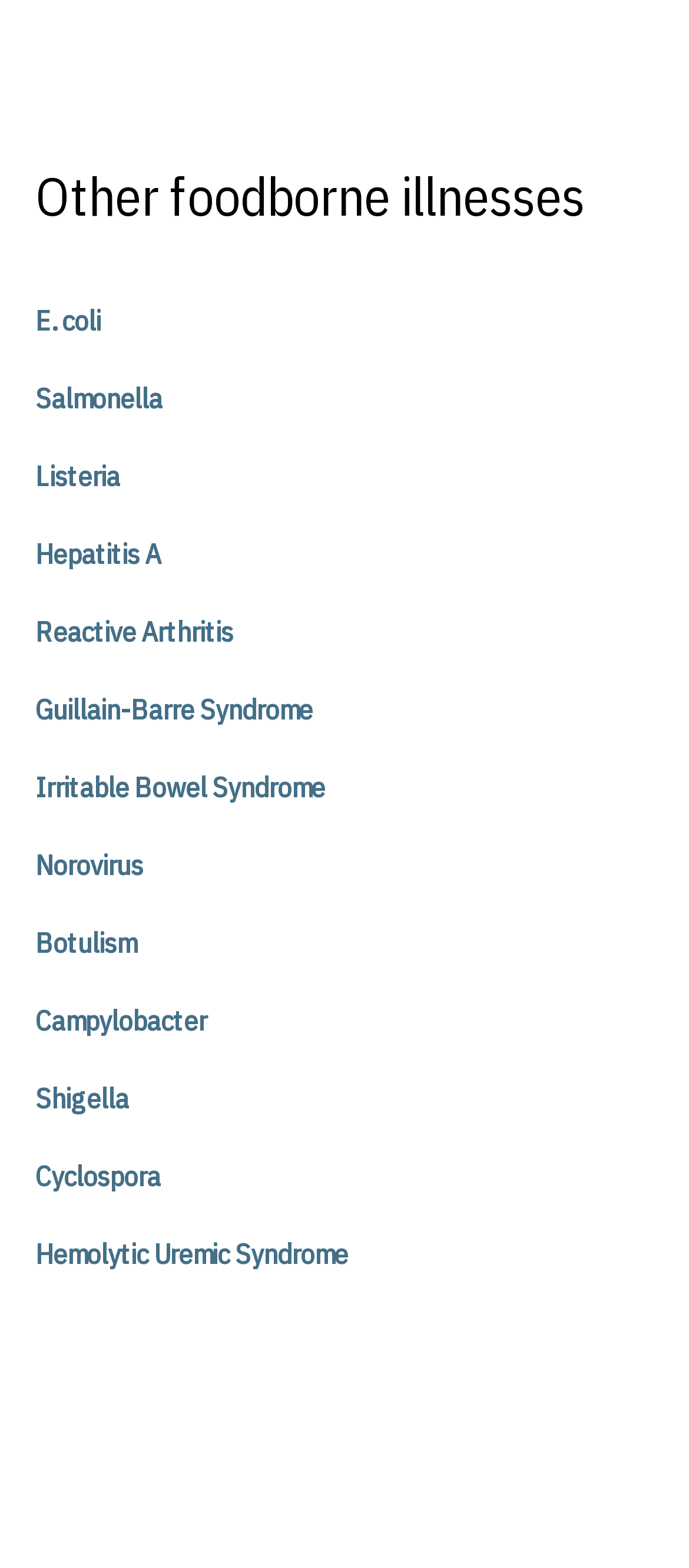Please answer the following question using a single word or phrase: 
How many foodborne illnesses start with the letter 'S'?

2